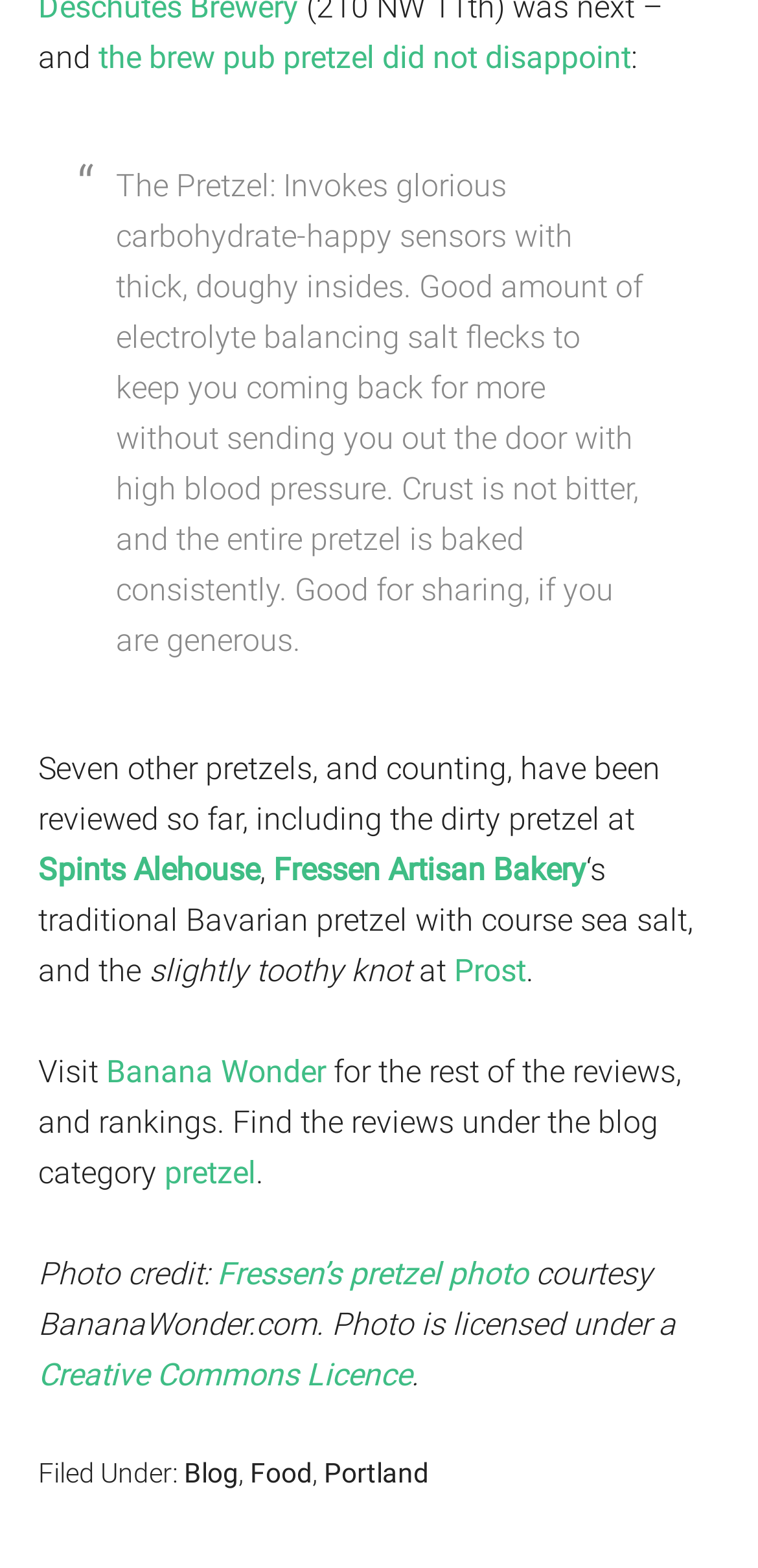Determine the bounding box coordinates of the region I should click to achieve the following instruction: "Check out the blog category for more reviews and rankings". Ensure the bounding box coordinates are four float numbers between 0 and 1, i.e., [left, top, right, bottom].

[0.217, 0.736, 0.337, 0.759]